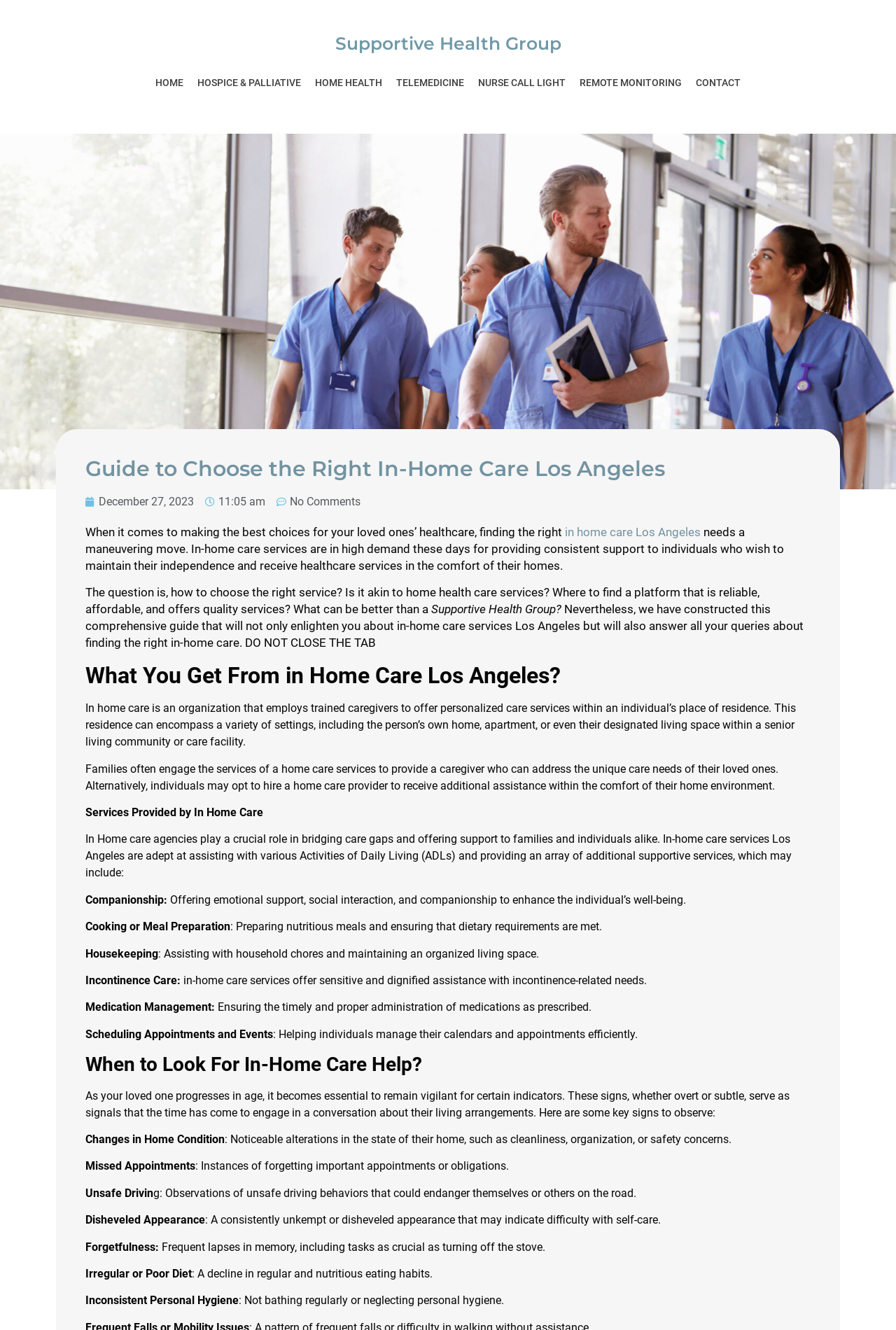What is one of the signs to look for when considering in-home care?
Please interpret the details in the image and answer the question thoroughly.

The webpage lists several signs to look for when considering in-home care, including changes in home condition, such as noticeable alterations in the state of their home, such as cleanliness, organization, or safety concerns.